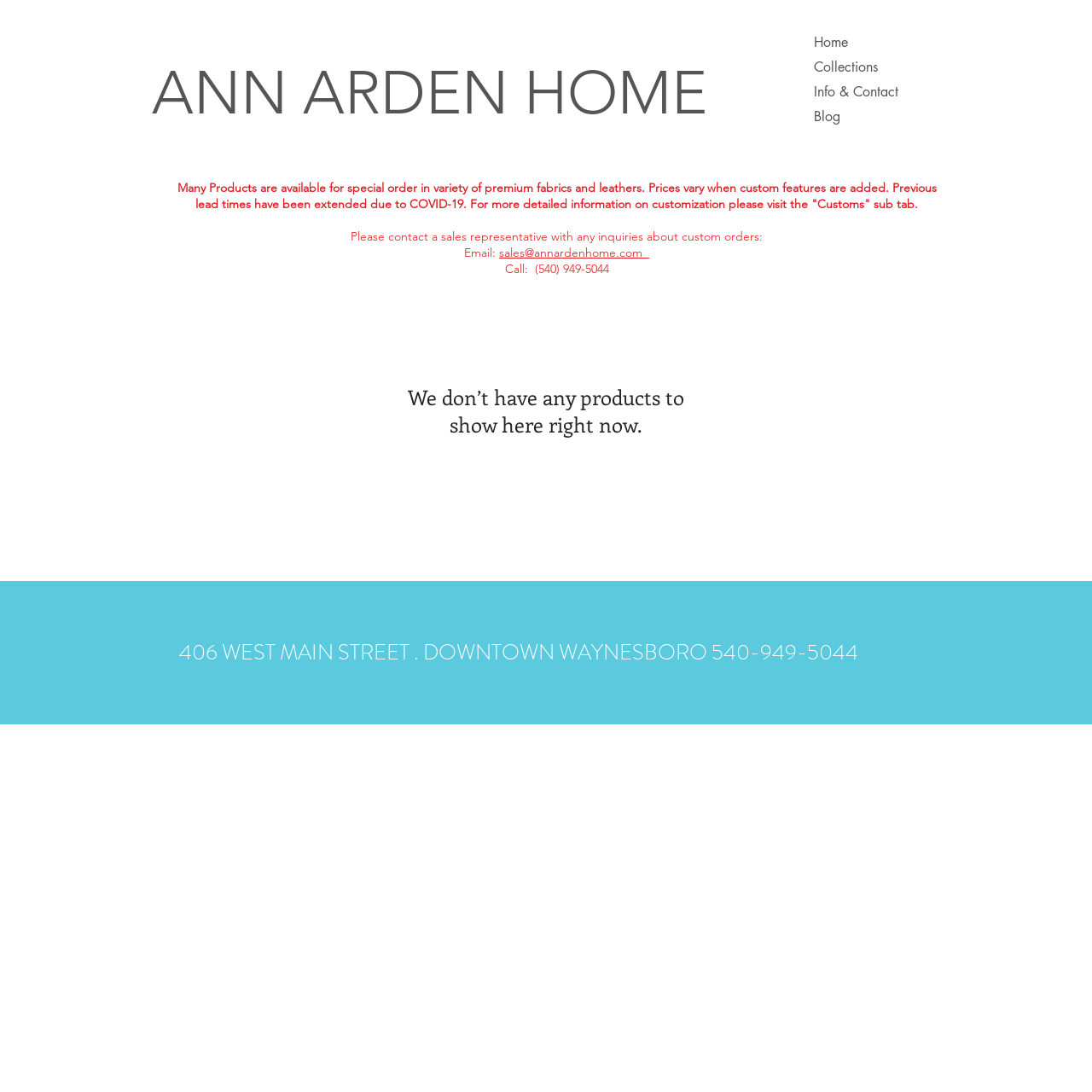Explain the webpage in detail, including its primary components.

The webpage is about Ann Arden Home, a modern home furnishings store in Charlottesville, specializing in Italian leather sofas, Stressfree Recliners, Euro Sleepers, and modern sofas and sectionals. 

At the top of the page, there is a heading "ANN ARDEN HOME" followed by a navigation menu with links to "Home", "Collections", "Info & Contact", and "Blog". 

Below the navigation menu, there is a main section that takes up most of the page. In this section, there is a paragraph of text explaining that many products are available for special order in various premium fabrics and leathers, and that prices vary when custom features are added. 

Underneath this paragraph, there is a section with contact information, including an email address and a phone number. 

Further down, there is a region labeled "Product Gallery" with a heading that says "We don’t have any products to show here right now." 

At the bottom of the page, there is a footer section with the store's address and phone number.